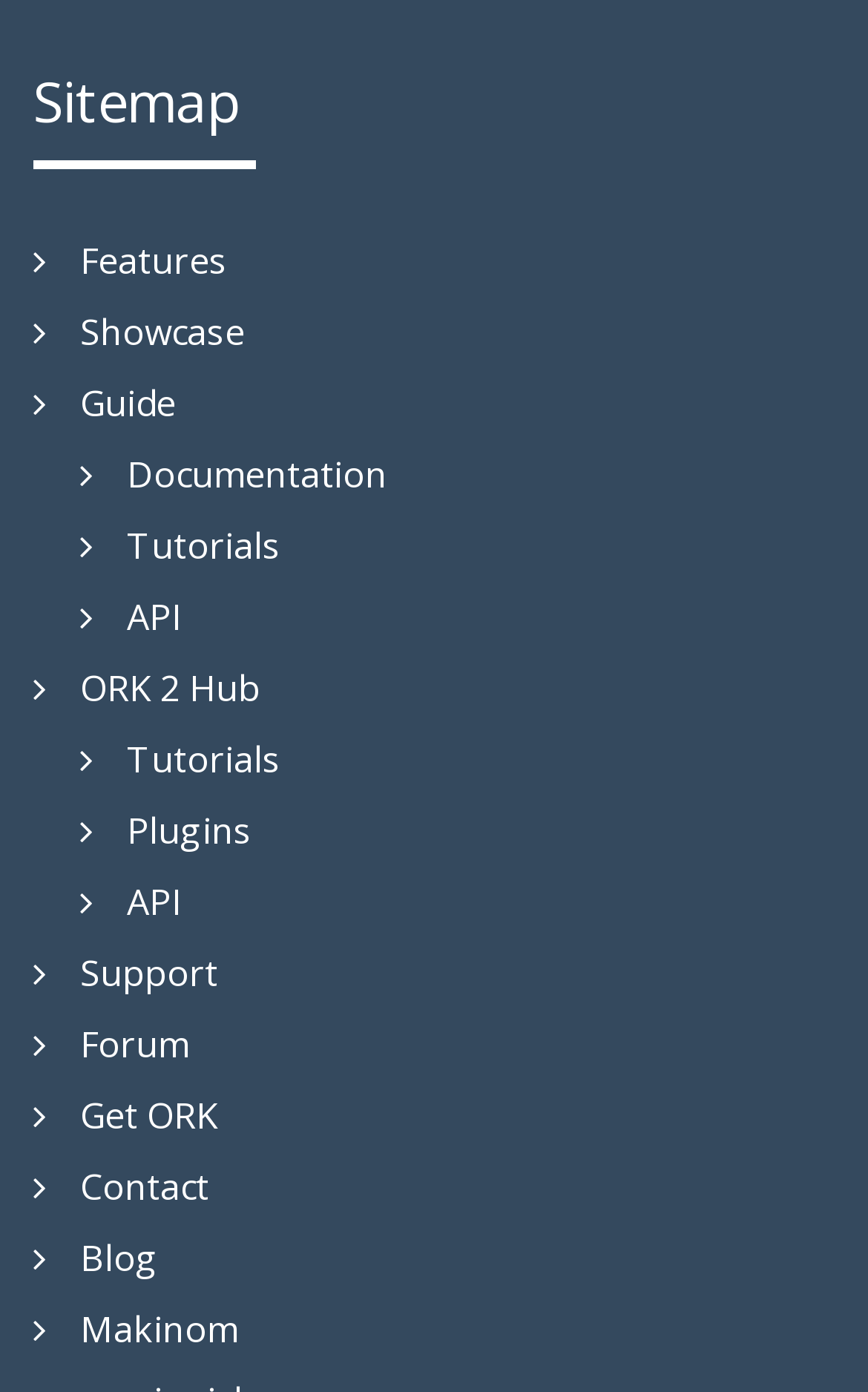Can you find the bounding box coordinates for the element to click on to achieve the instruction: "Explore the documentation"?

[0.092, 0.323, 0.446, 0.358]